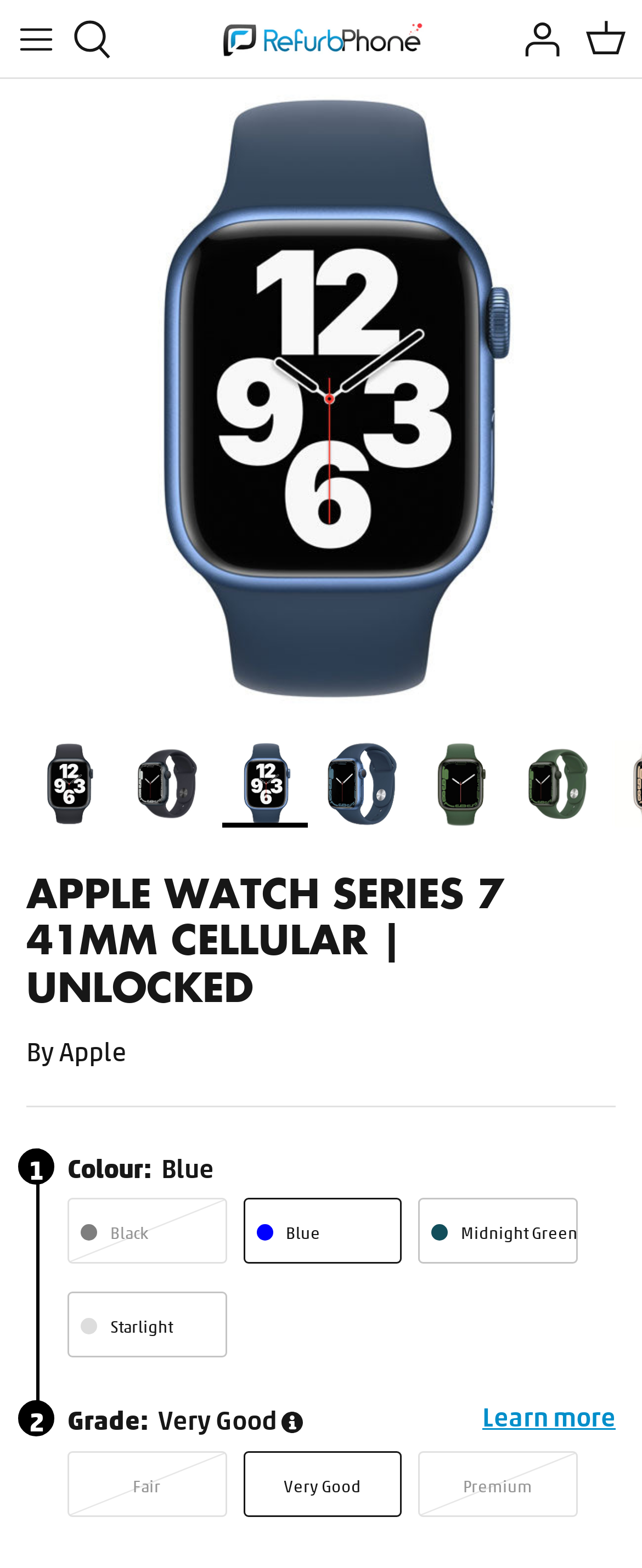Identify and provide the main heading of the webpage.

APPLE WATCH SERIES 7 41MM CELLULAR | UNLOCKED